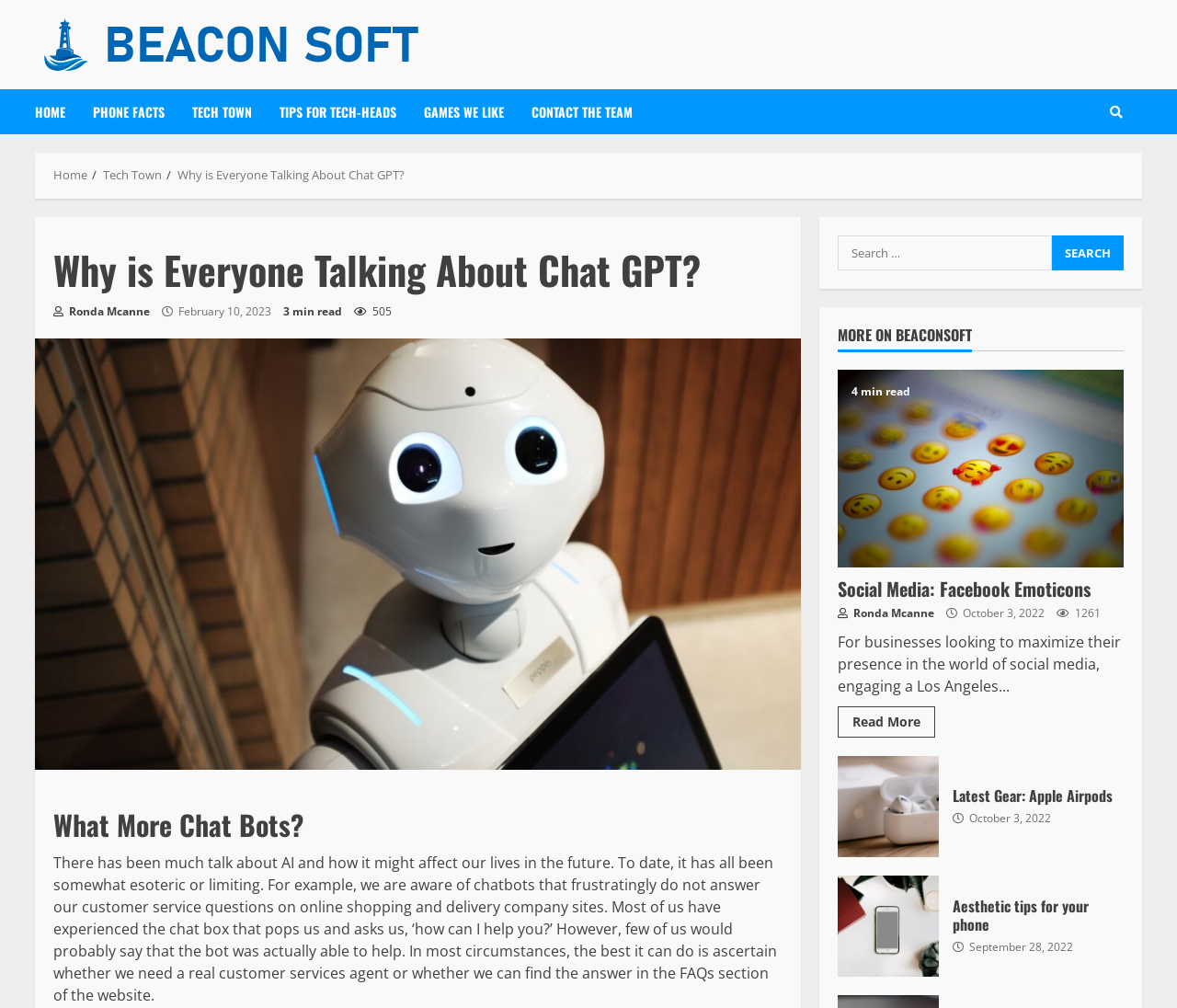Find the primary header on the webpage and provide its text.

Why is Everyone Talking About Chat GPT?